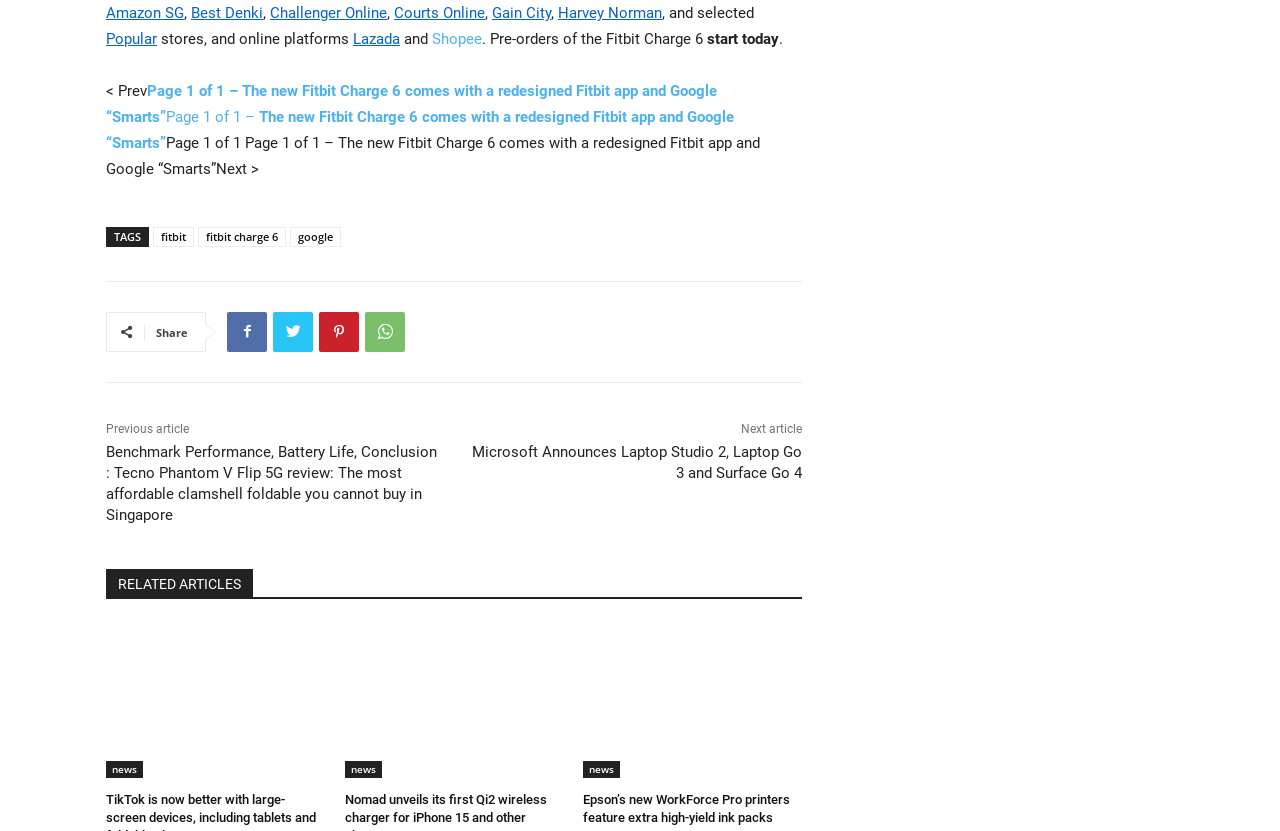Please pinpoint the bounding box coordinates for the region I should click to adhere to this instruction: "Click on Amazon SG".

[0.083, 0.005, 0.144, 0.026]